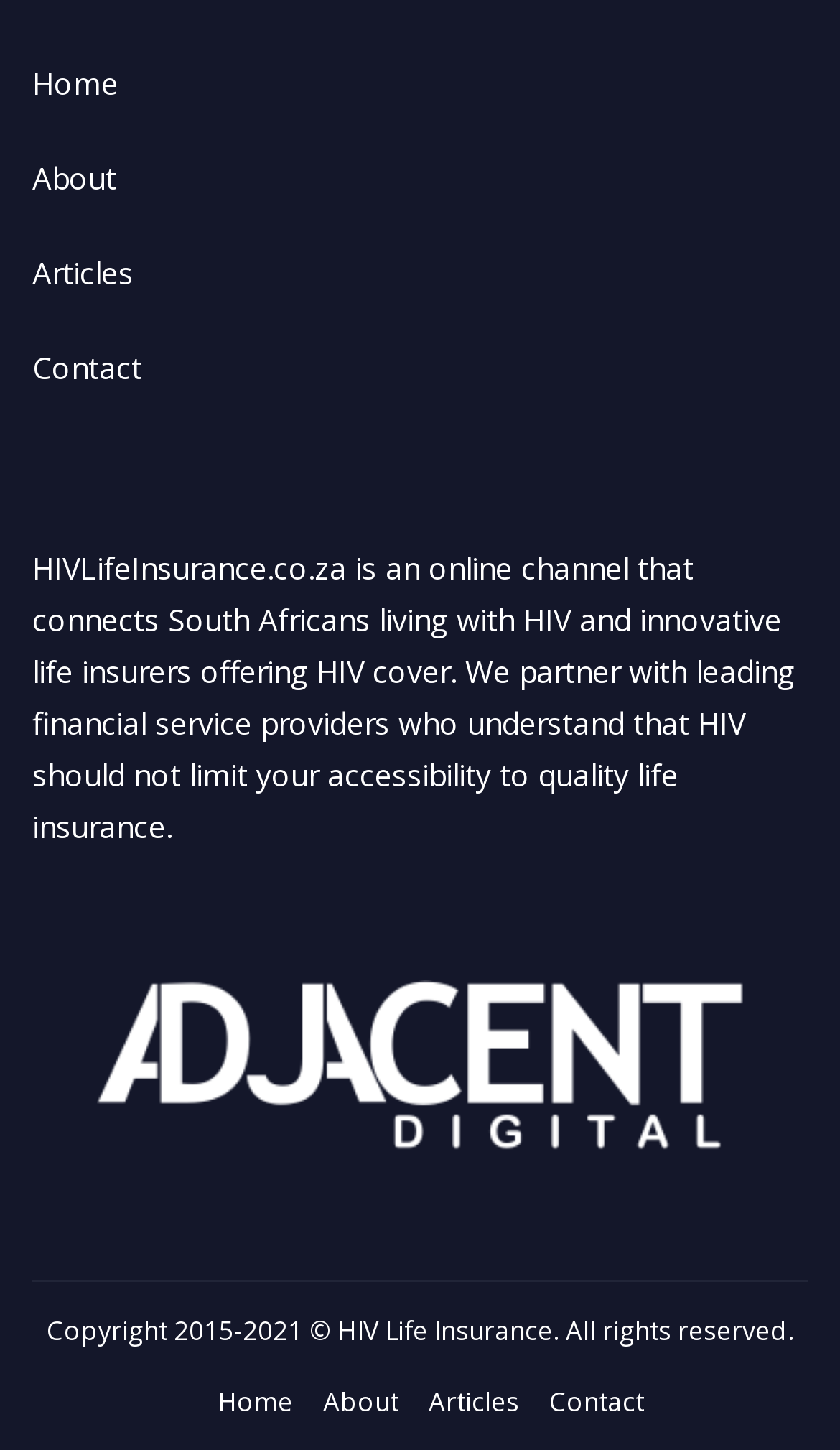What is the topic of life insurance mentioned on this website?
Look at the image and answer the question using a single word or phrase.

HIV cover